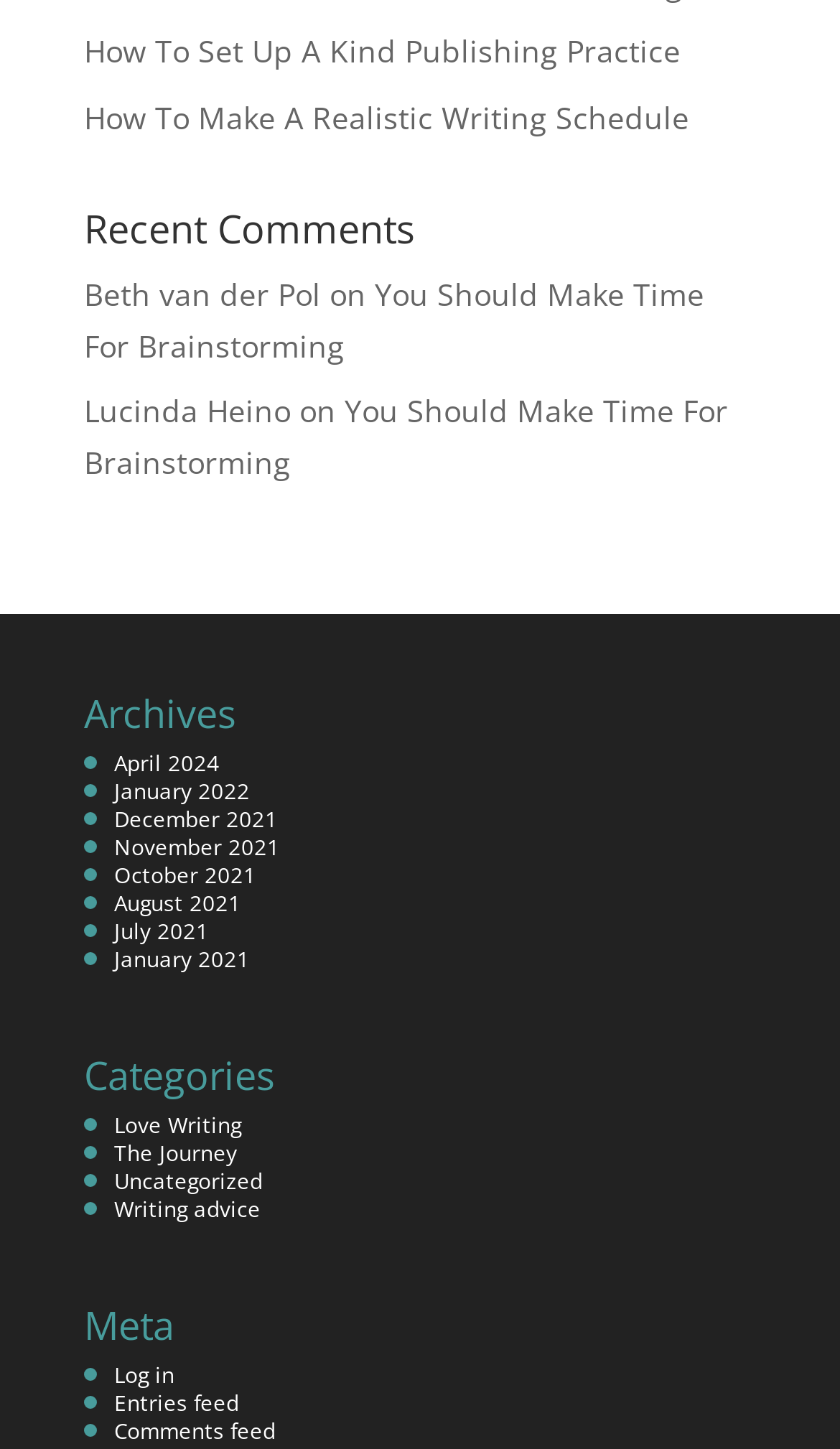Please locate the bounding box coordinates of the element that needs to be clicked to achieve the following instruction: "Explore writing advice category". The coordinates should be four float numbers between 0 and 1, i.e., [left, top, right, bottom].

[0.136, 0.824, 0.31, 0.845]